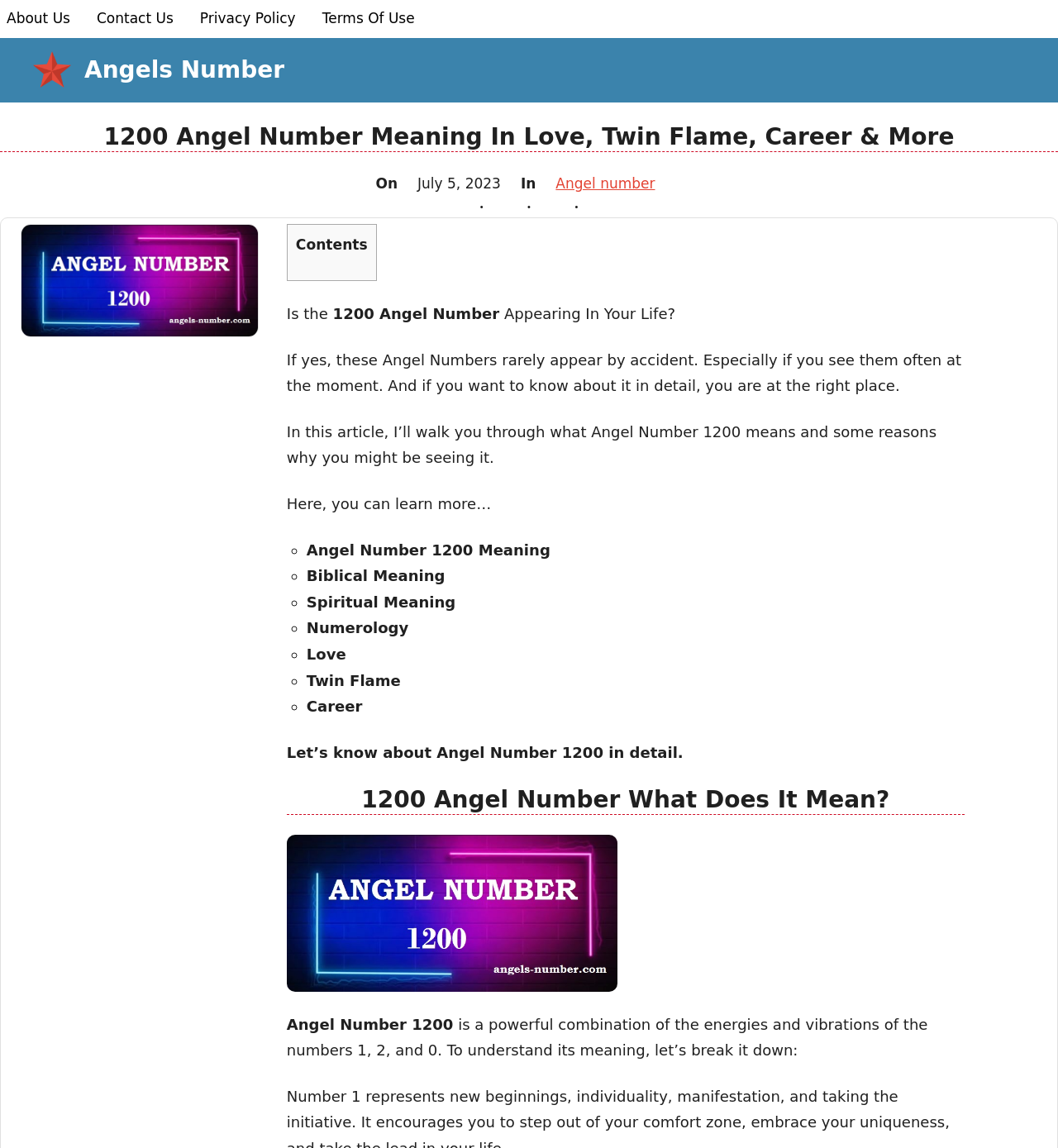Reply to the question with a single word or phrase:
What is the purpose of the article?

To explain Angel Number 1200